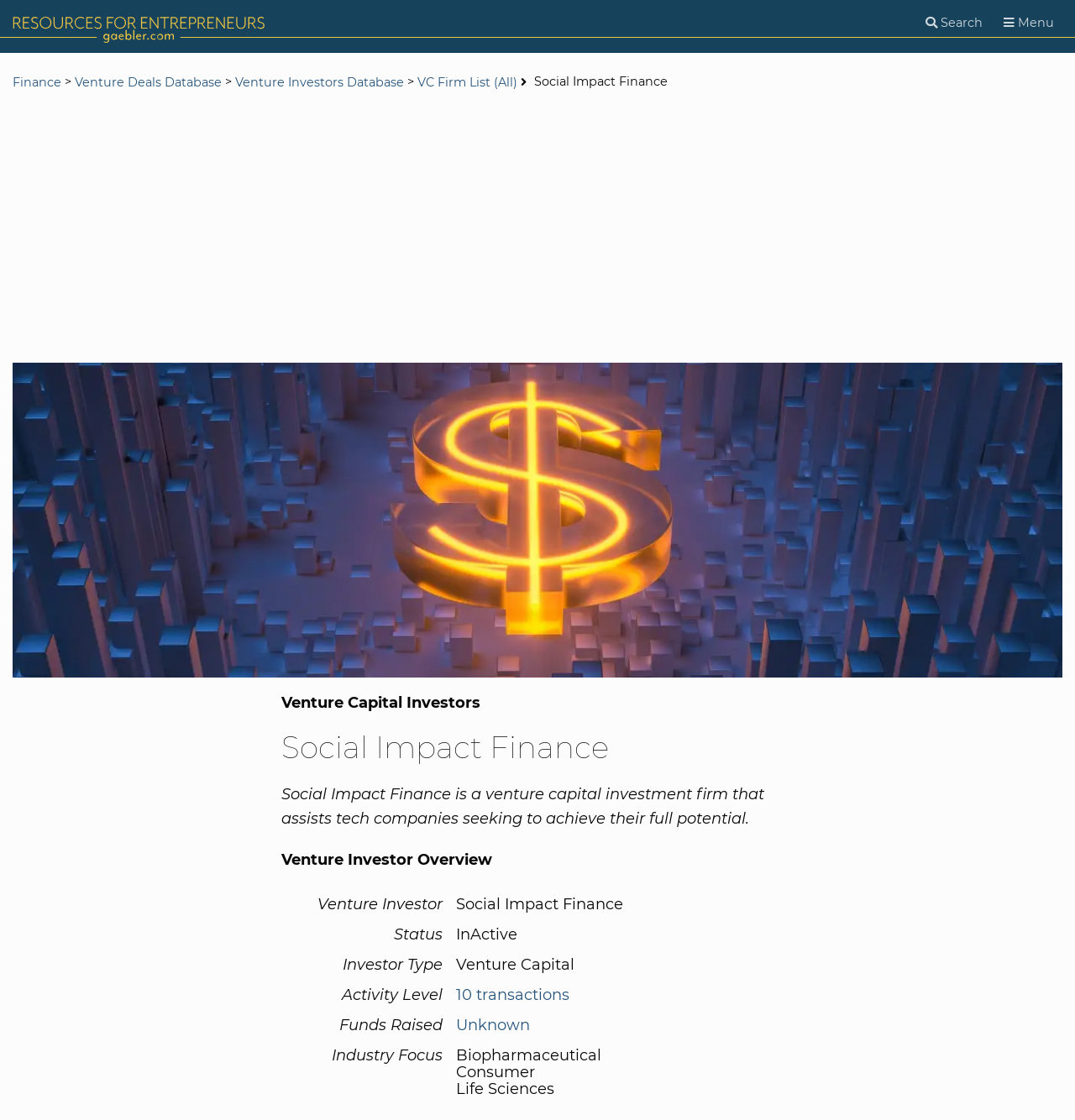What is the name of the venture capital investment firm?
Please provide a single word or phrase answer based on the image.

Social Impact Finance